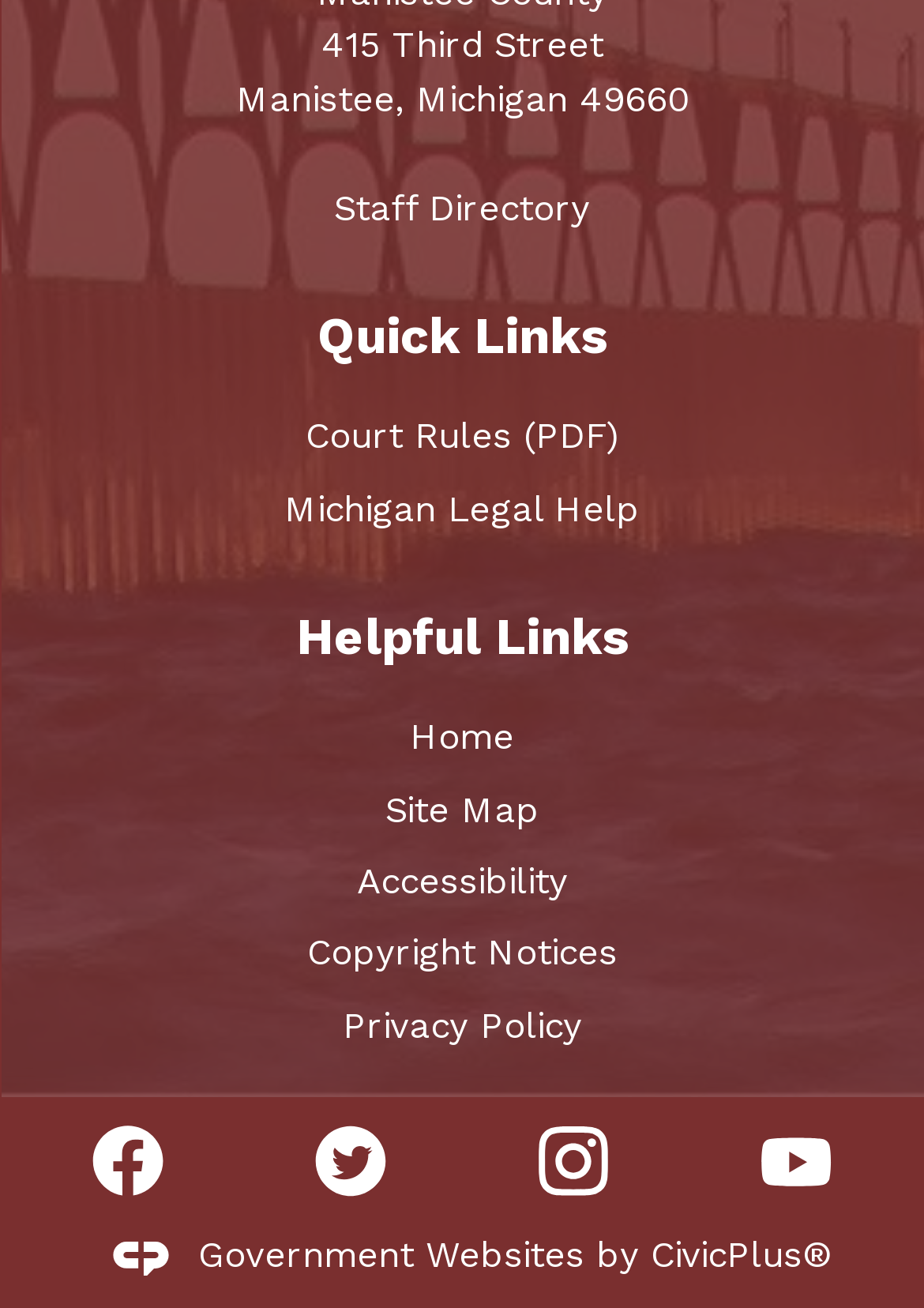What is the address of the location?
Based on the image, please offer an in-depth response to the question.

The address is obtained from the static text elements at the top of the webpage, which provide the street address, city, and zip code.